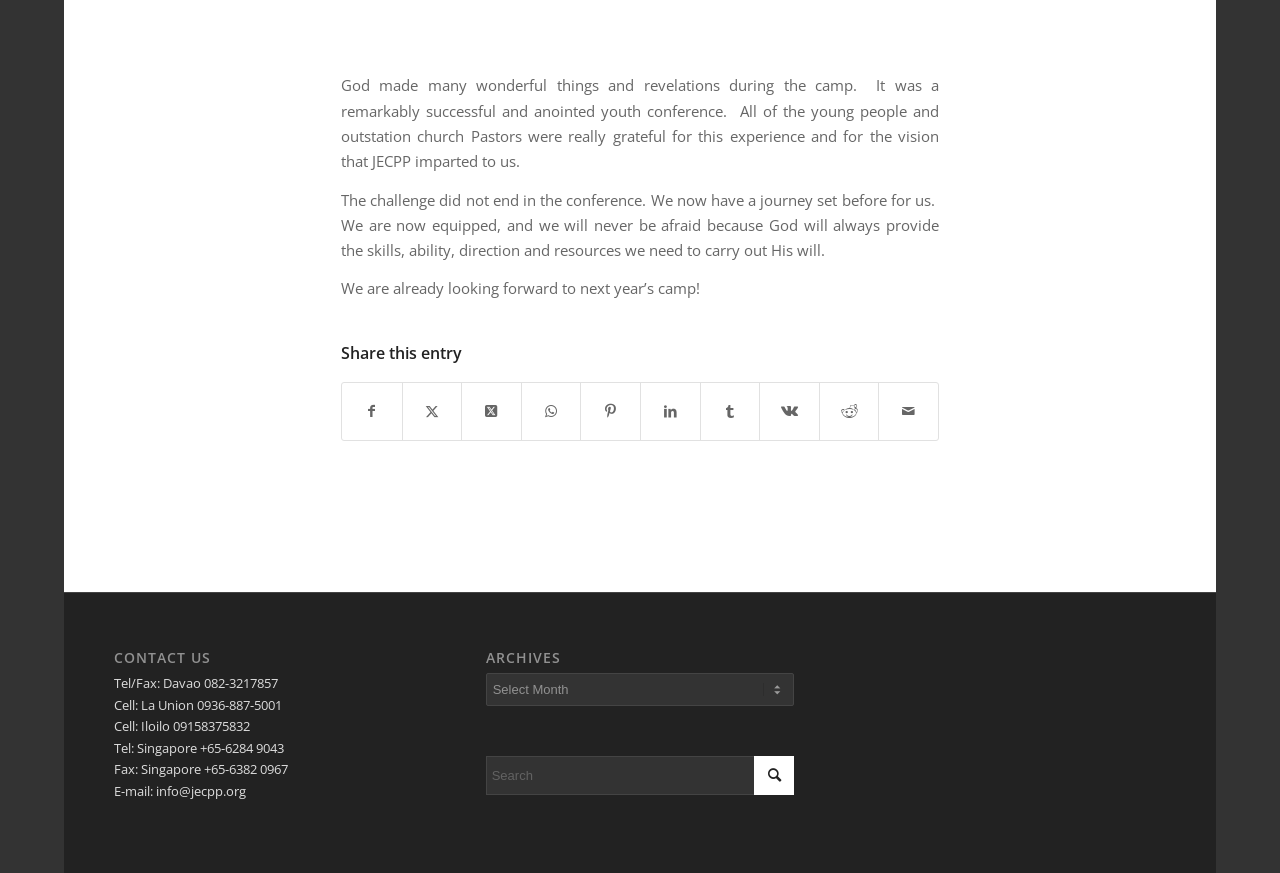Please give a concise answer to this question using a single word or phrase: 
How many social media platforms are available for sharing?

9